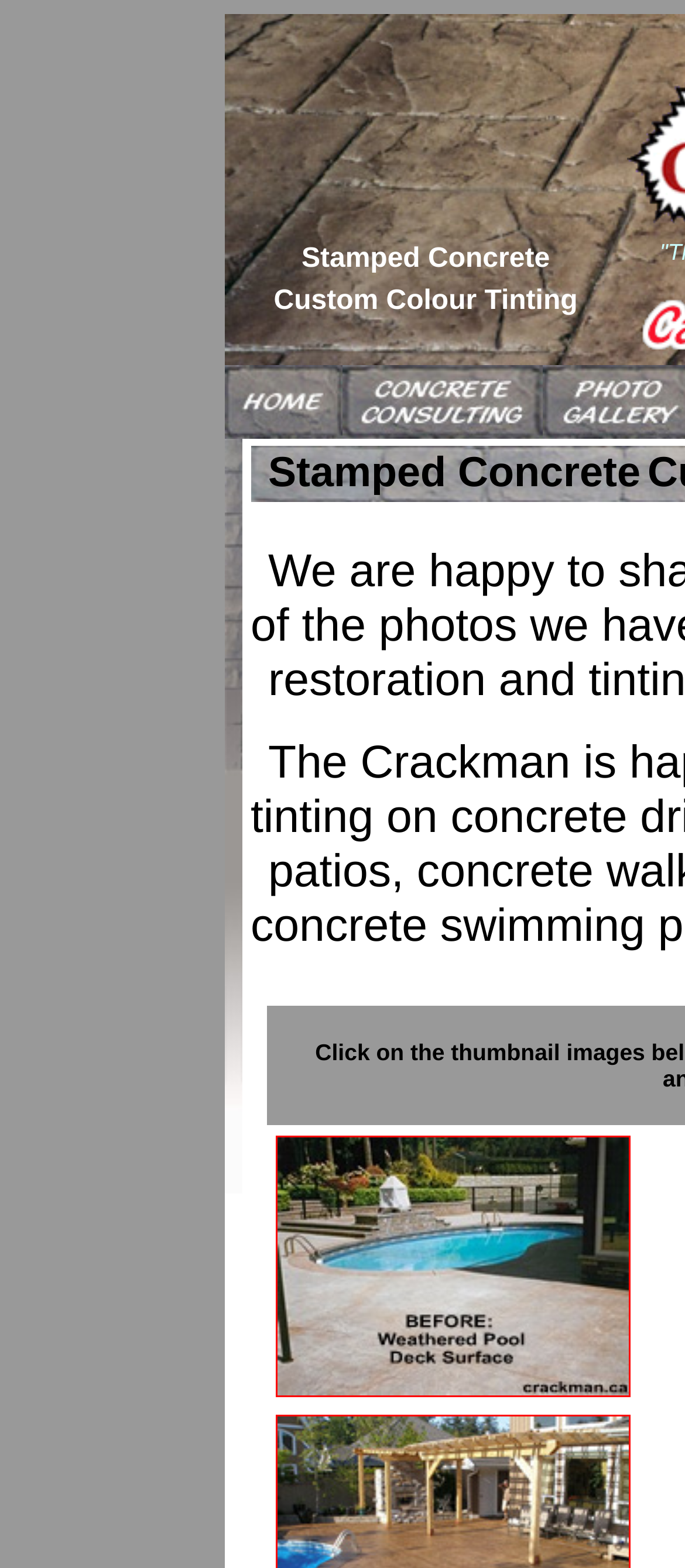Please provide a detailed answer to the question below based on the screenshot: 
What is the main service offered by Crackman?

Based on the webpage, Crackman is the industry leader for residential concrete driveway sealing needs, and the webpage provides information about their services, including custom colouring and tinting, and concrete repair.